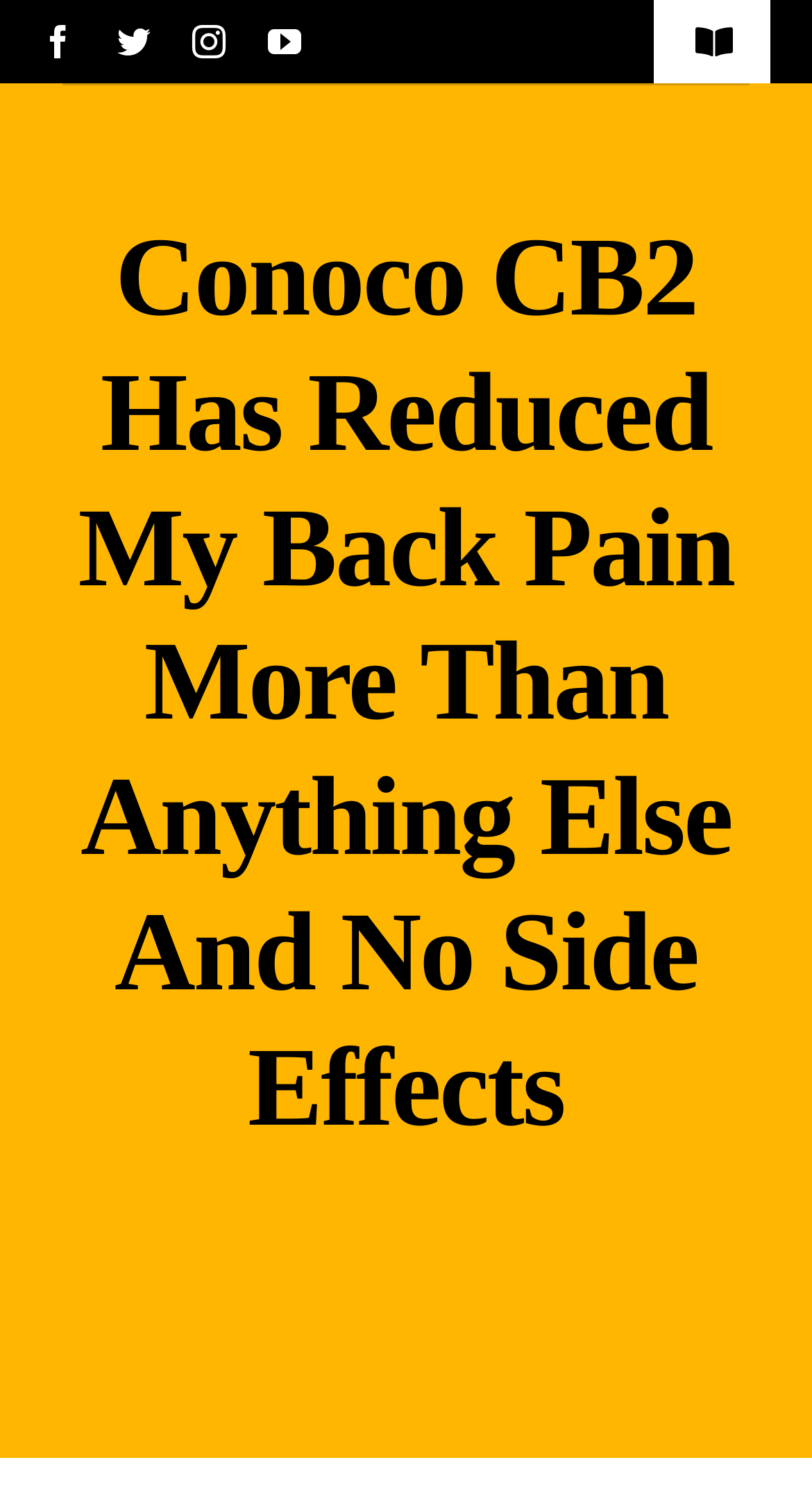What is the topic of the main heading?
Examine the screenshot and reply with a single word or phrase.

Back Pain